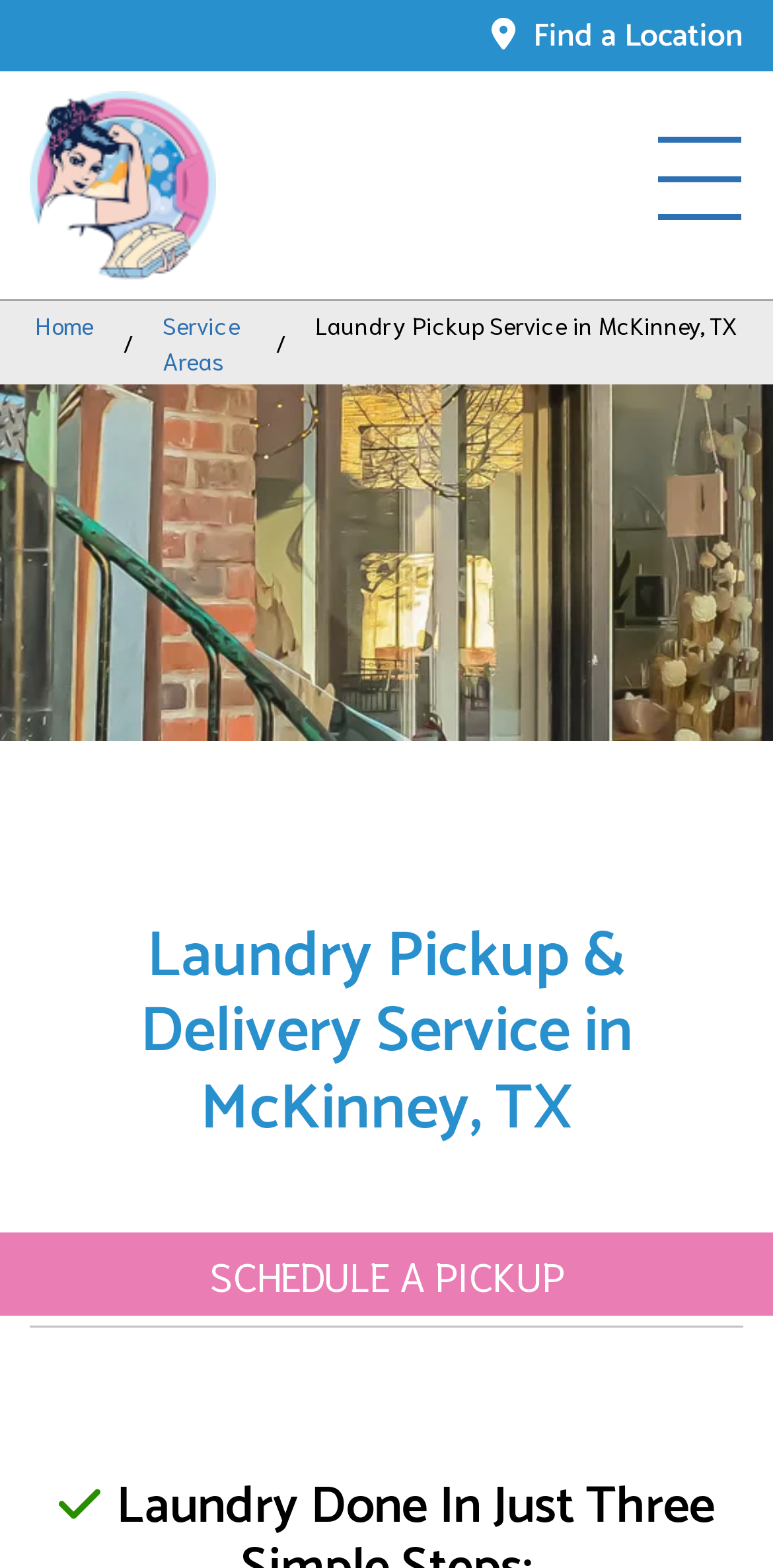Provide a thorough description of the webpage you see.

The webpage is about The Graceful Laundress, a laundry service provider in McKinney, TX. At the top of the page, there is a navigation menu with links to "Find a Location", "95", "Home", and "Service Areas". The "95" link has an associated image with the same label. On the top right corner, there is a "Toggle Menu" button.

Below the navigation menu, there is a prominent heading that reads "Laundry Pickup & Delivery Service in McKinney, TX". This heading is accompanied by a large image that takes up most of the width of the page, depicting a scene related to McKinney.

On the top center of the page, there is a call-to-action link "SCHEDULE A PICKUP" that stands out. Below the image, there is a brief description of the laundry pickup service in McKinney, TX.

The page has a clean and organized structure, with clear headings and concise text. There are a total of 5 links, 2 images, 1 button, and 2 static text elements on the page.